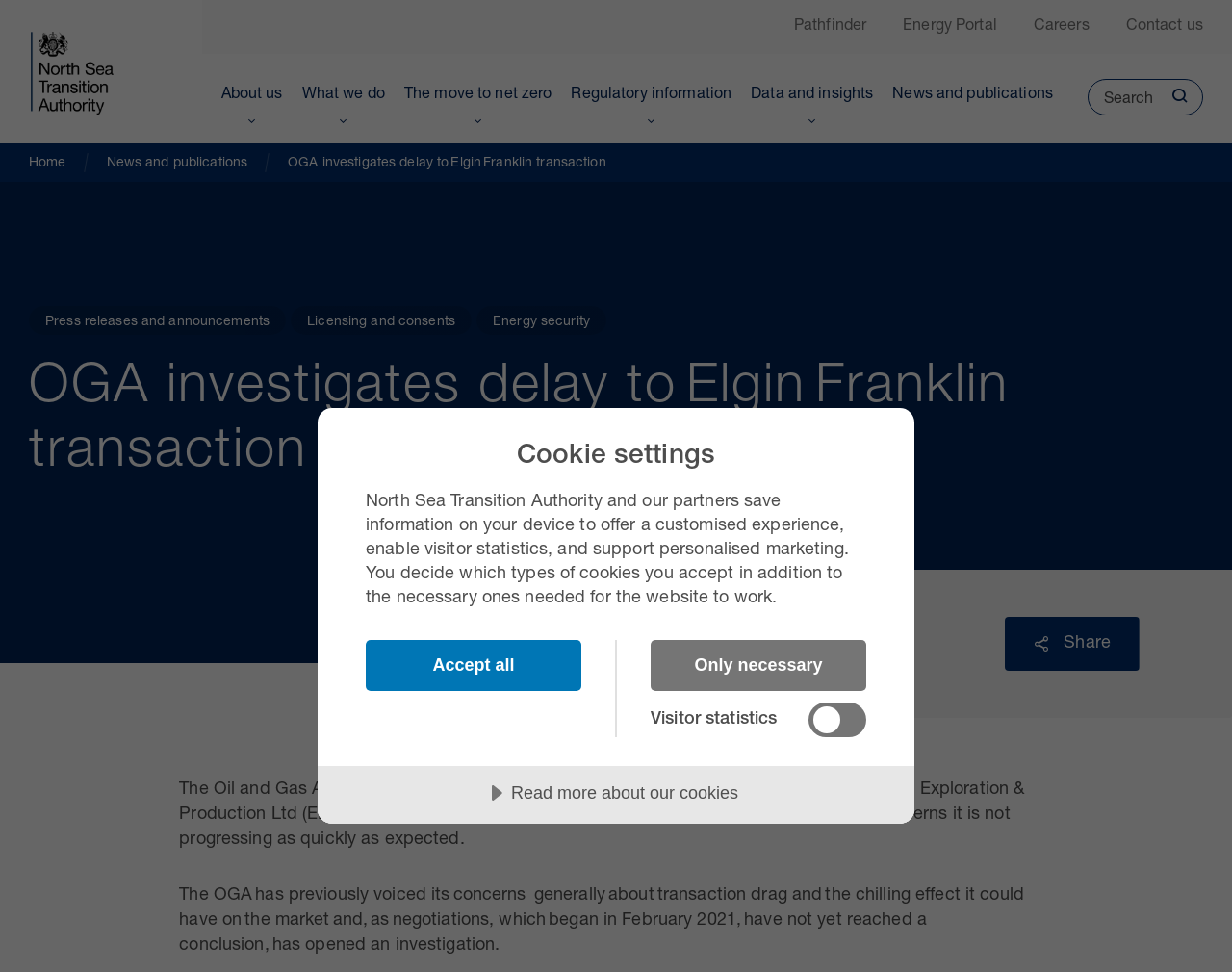What is the relationship between the North Sea Transition Authority and the website?
Analyze the screenshot and provide a detailed answer to the question.

The text states that the North Sea Transition Authority and its partners save information on the user's device. This implies that the North Sea Transition Authority is a partner of the website, and they work together to provide a customised experience.